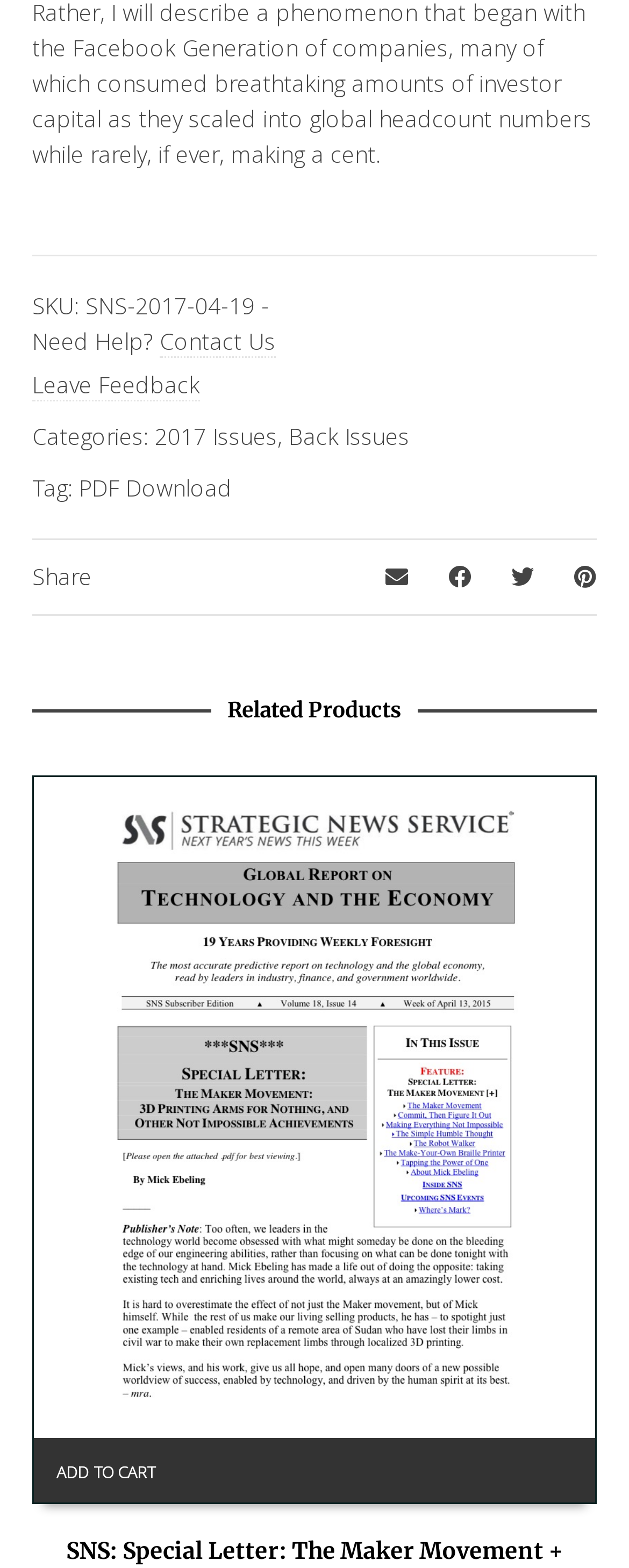What is the tag of the product?
Look at the image and respond with a one-word or short phrase answer.

PDF Download